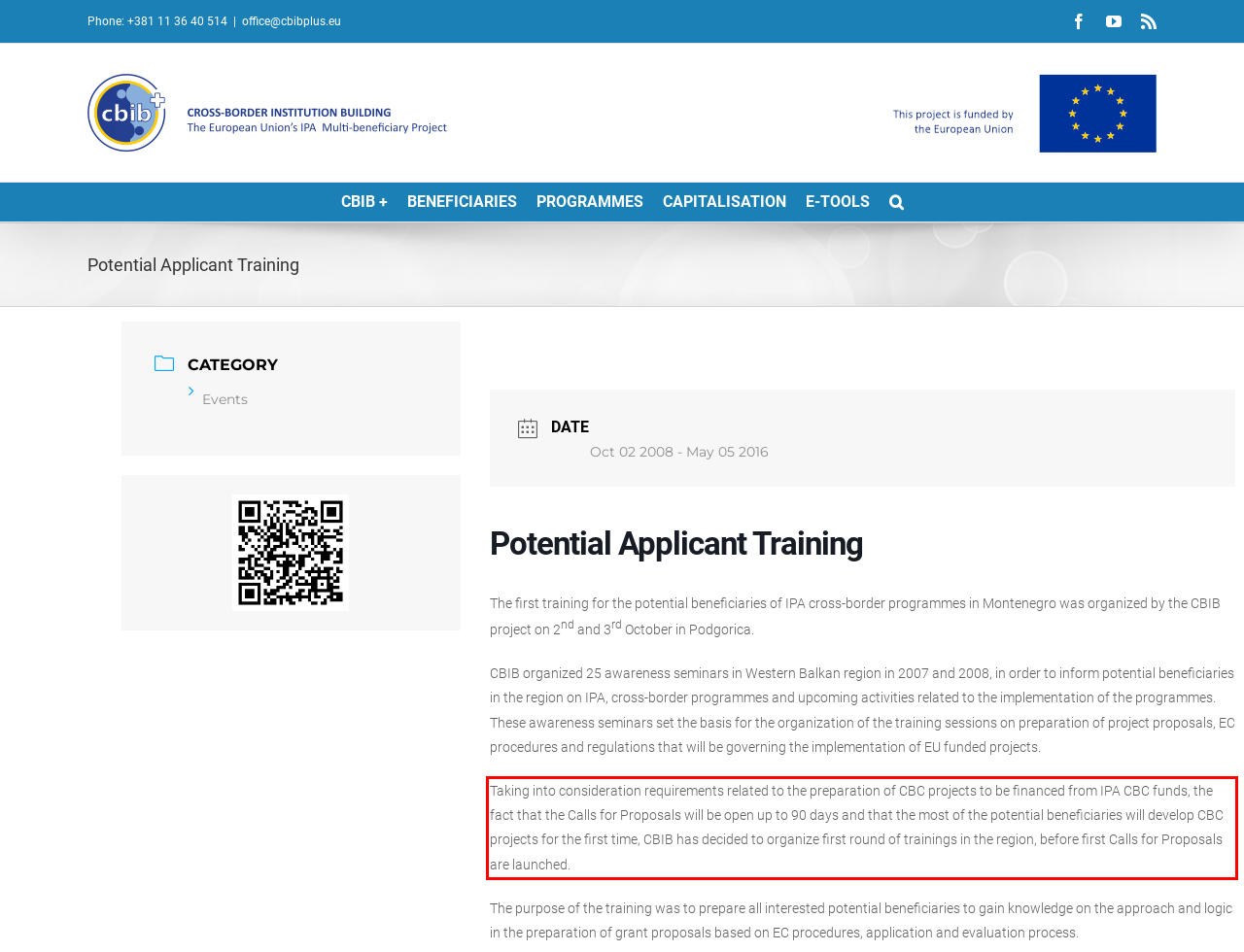Please examine the webpage screenshot and extract the text within the red bounding box using OCR.

Taking into consideration requirements related to the preparation of CBC projects to be financed from IPA CBC funds, the fact that the Calls for Proposals will be open up to 90 days and that the most of the potential beneficiaries will develop CBC projects for the first time, CBIB has decided to organize first round of trainings in the region, before first Calls for Proposals are launched.